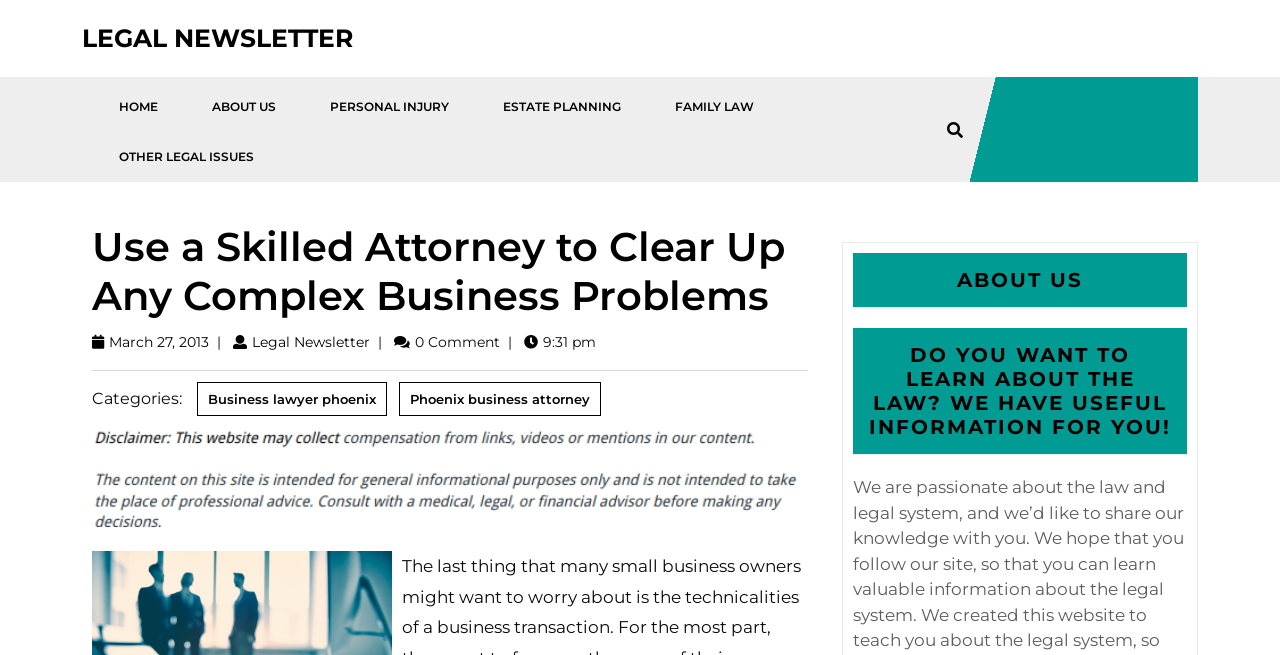Please provide a detailed answer to the question below based on the screenshot: 
What is the main topic of this webpage?

Based on the webpage's content, including the links in the top menu and the categories section, it appears that the main topic of this webpage is business law, specifically providing legal services and information to small business owners.